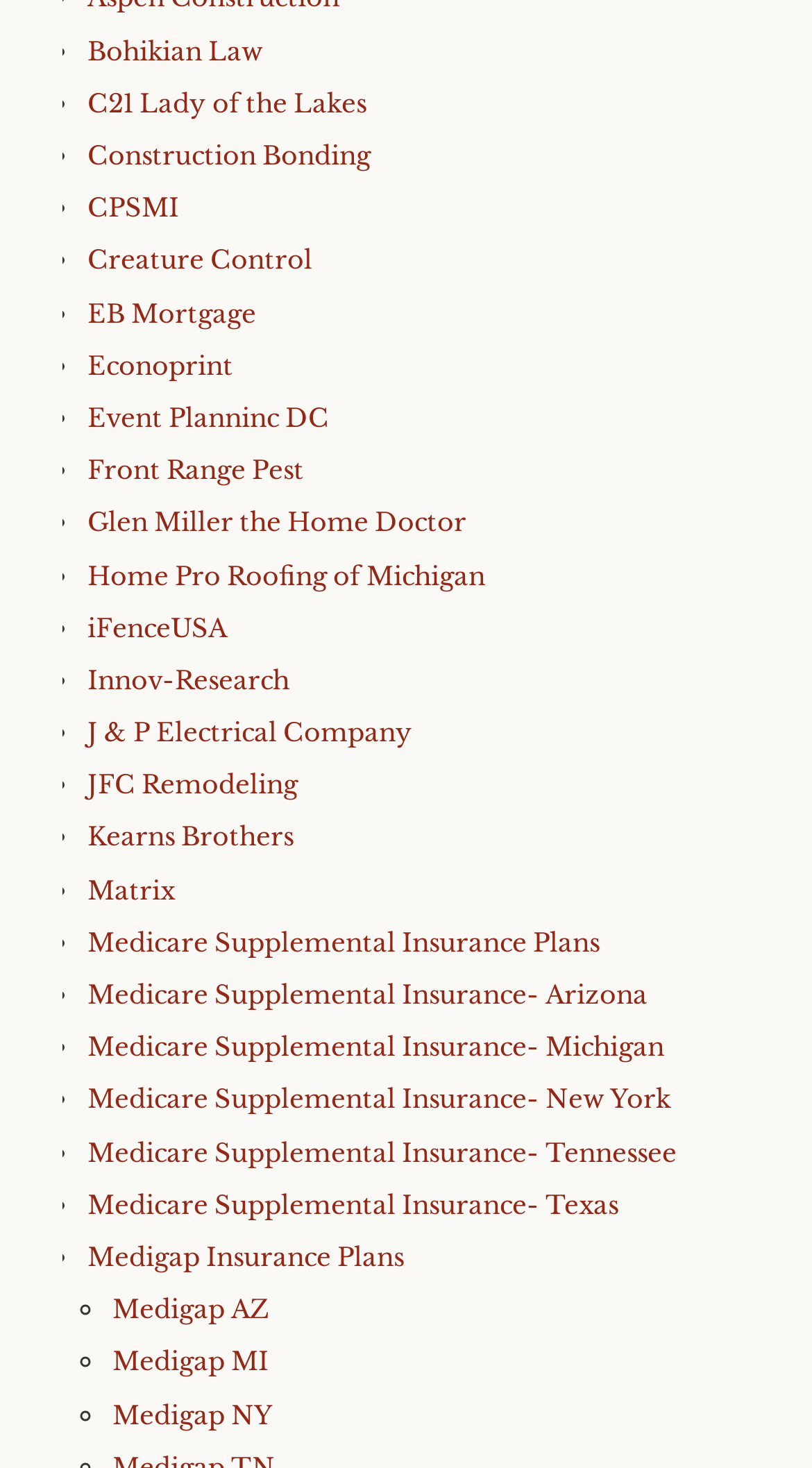Please specify the bounding box coordinates of the clickable section necessary to execute the following command: "Visit Medicare Supplemental Insurance Plans".

[0.108, 0.631, 0.738, 0.652]